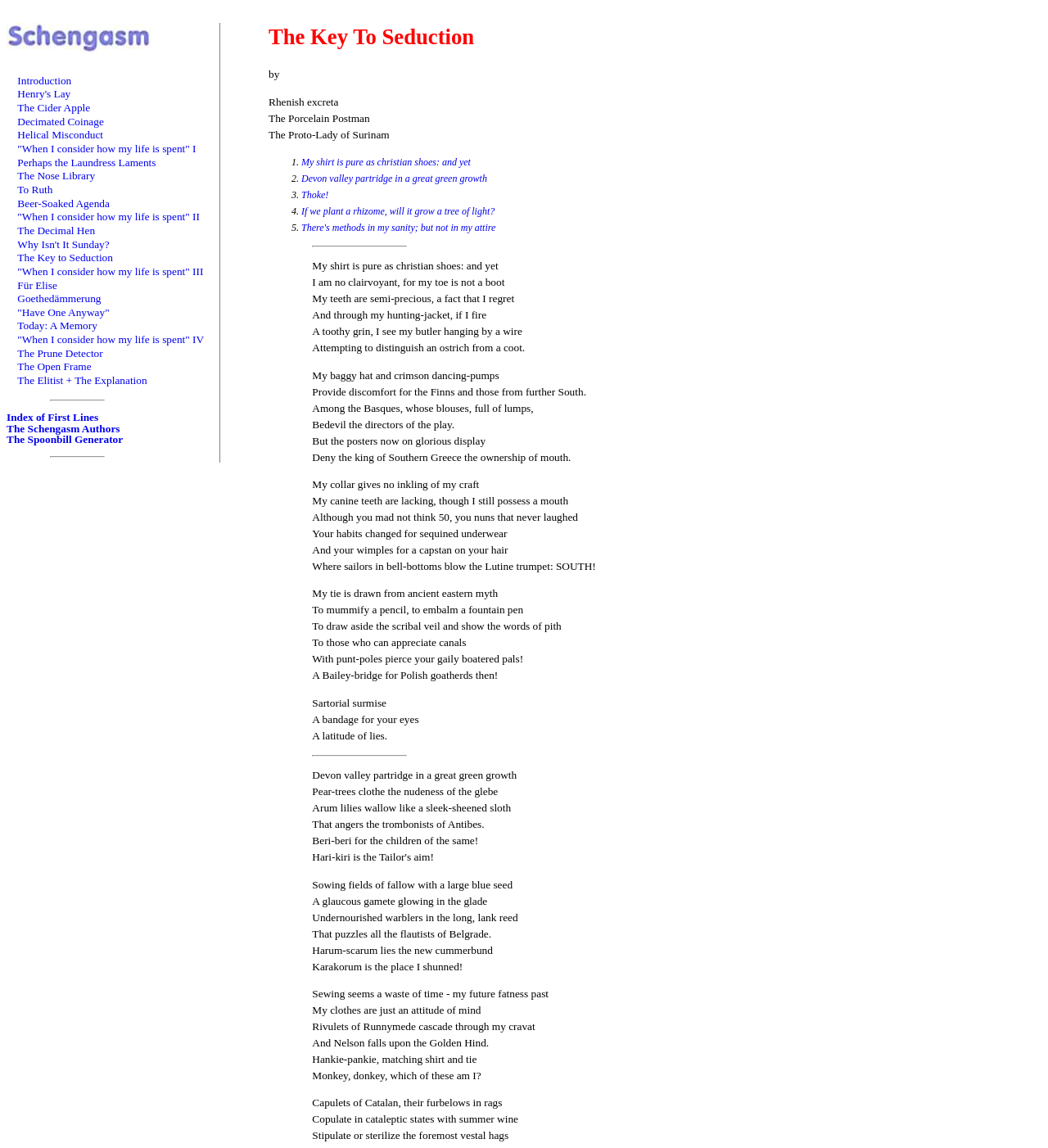Identify the bounding box coordinates of the section to be clicked to complete the task described by the following instruction: "Follow The Key to Seduction". The coordinates should be four float numbers between 0 and 1, formatted as [left, top, right, bottom].

[0.017, 0.219, 0.108, 0.23]